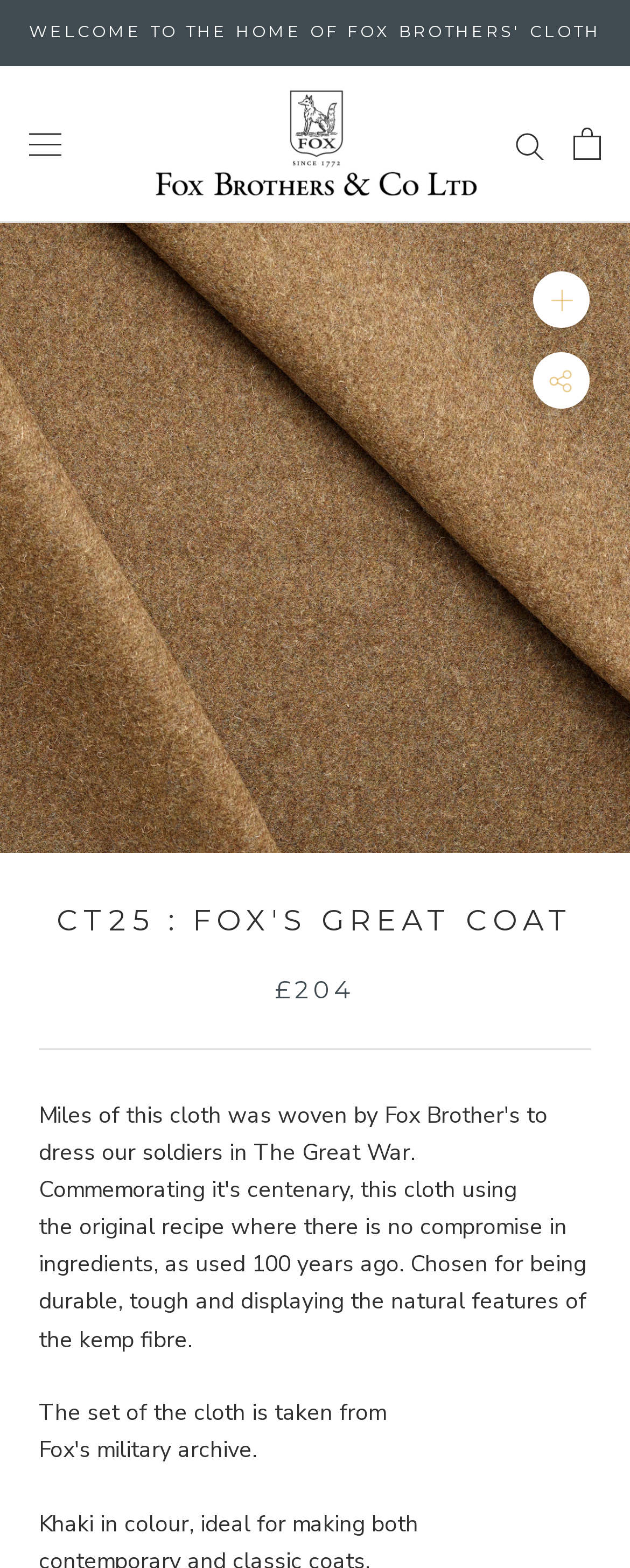Create a detailed narrative describing the layout and content of the webpage.

The webpage is about Fox Brothers & Co Ltd, a cloth manufacturer, and specifically features their product, CT25 : Fox's Great Coat. At the top left of the page, there is a link that reads "WELCOME TO THE HOME OF FOX BROTHERS' CLOTH". Next to it, there is a button to open the navigation menu. 

On the top right, there are three links: "Fox Brothers & Co Ltd" with an accompanying image, "Search", and "Open cart" which has a dropdown menu with two buttons, "Zoom" and an empty button. 

Below the top section, there is a large image of the CT25 : Fox's Great Coat, which takes up most of the page. Above the image, there is a heading that reads "CT25 : FOX'S GREAT COAT". 

In the middle of the page, there is a price tag of £204. The webpage also commemorates the centenary of the cloth, which was originally used to dress soldiers in The Great War, as mentioned in the meta description.